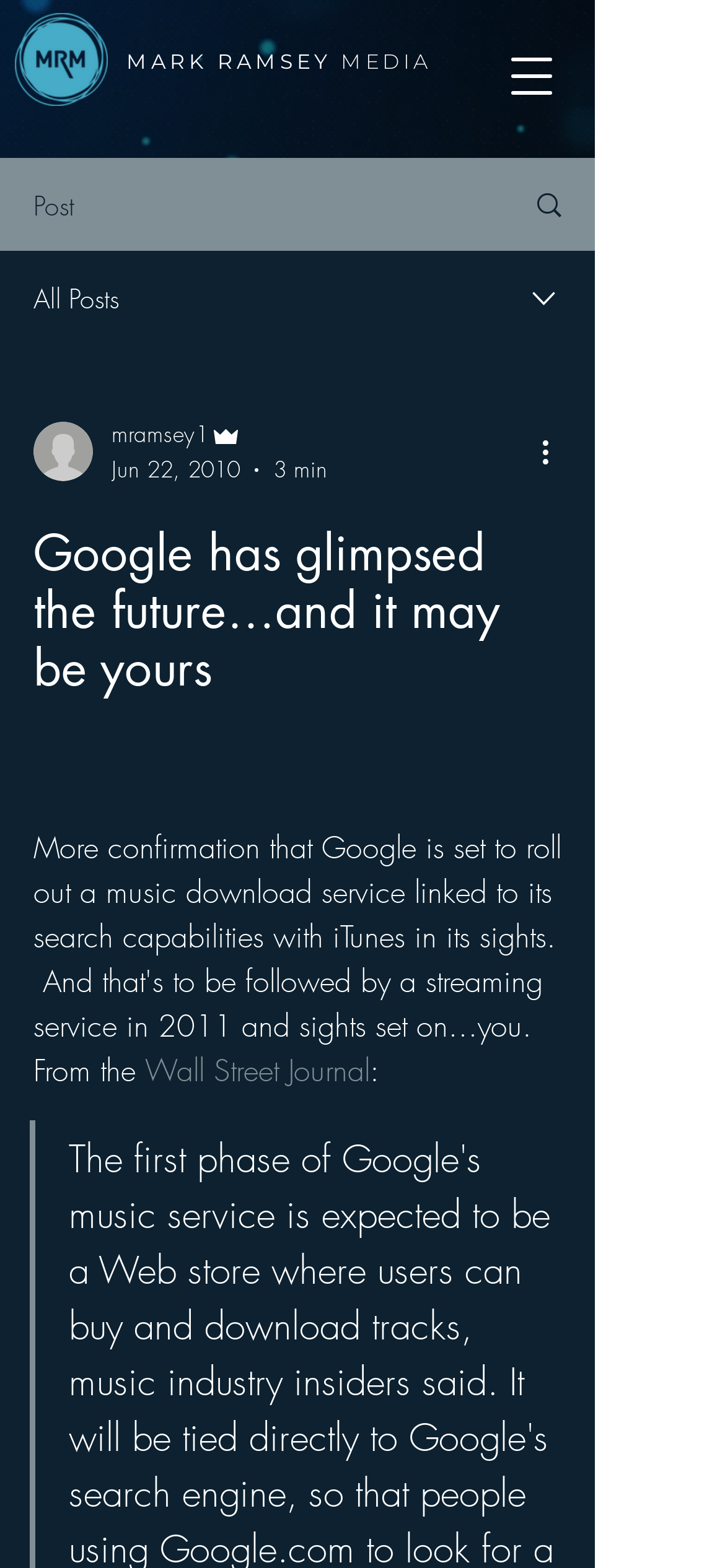Determine the bounding box coordinates for the UI element matching this description: "mramsey1".

[0.154, 0.266, 0.451, 0.289]